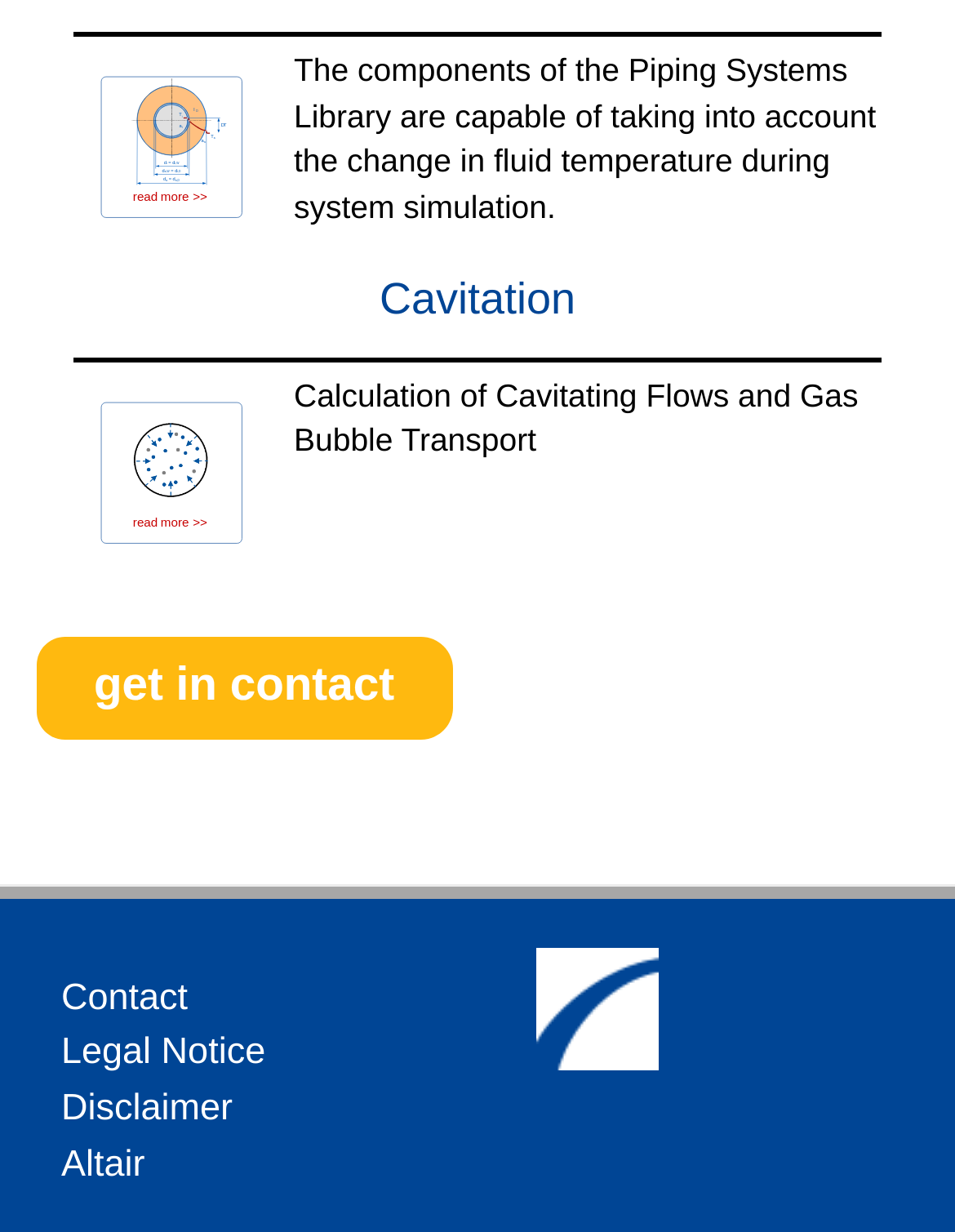How many links are in the footer section?
Using the image, give a concise answer in the form of a single word or short phrase.

5